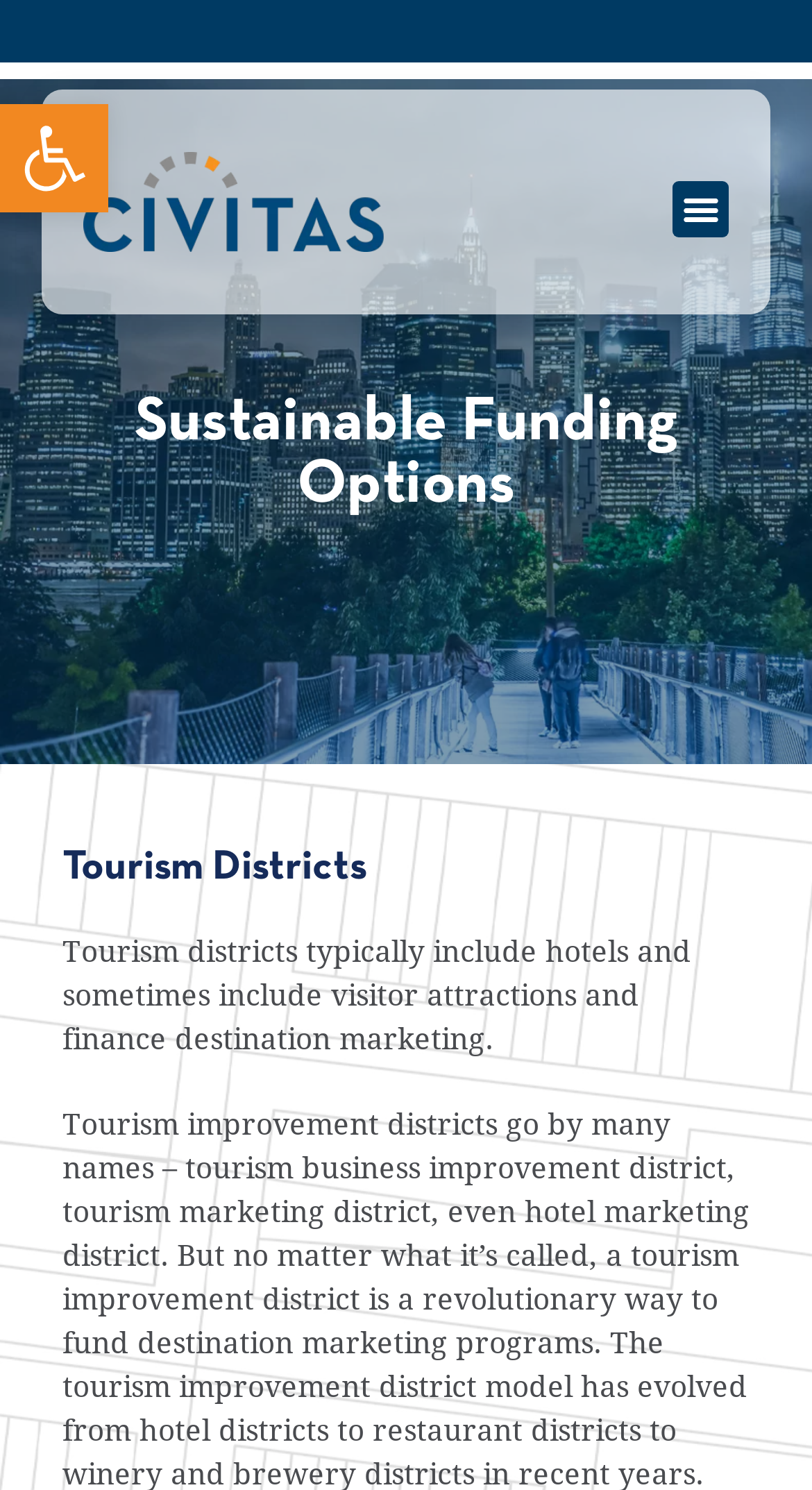Carefully examine the image and provide an in-depth answer to the question: What is the main topic of the webpage?

The main topic of the webpage can be inferred from the heading 'Tourism Districts' which is located below the company name and has a larger font size than the surrounding text.